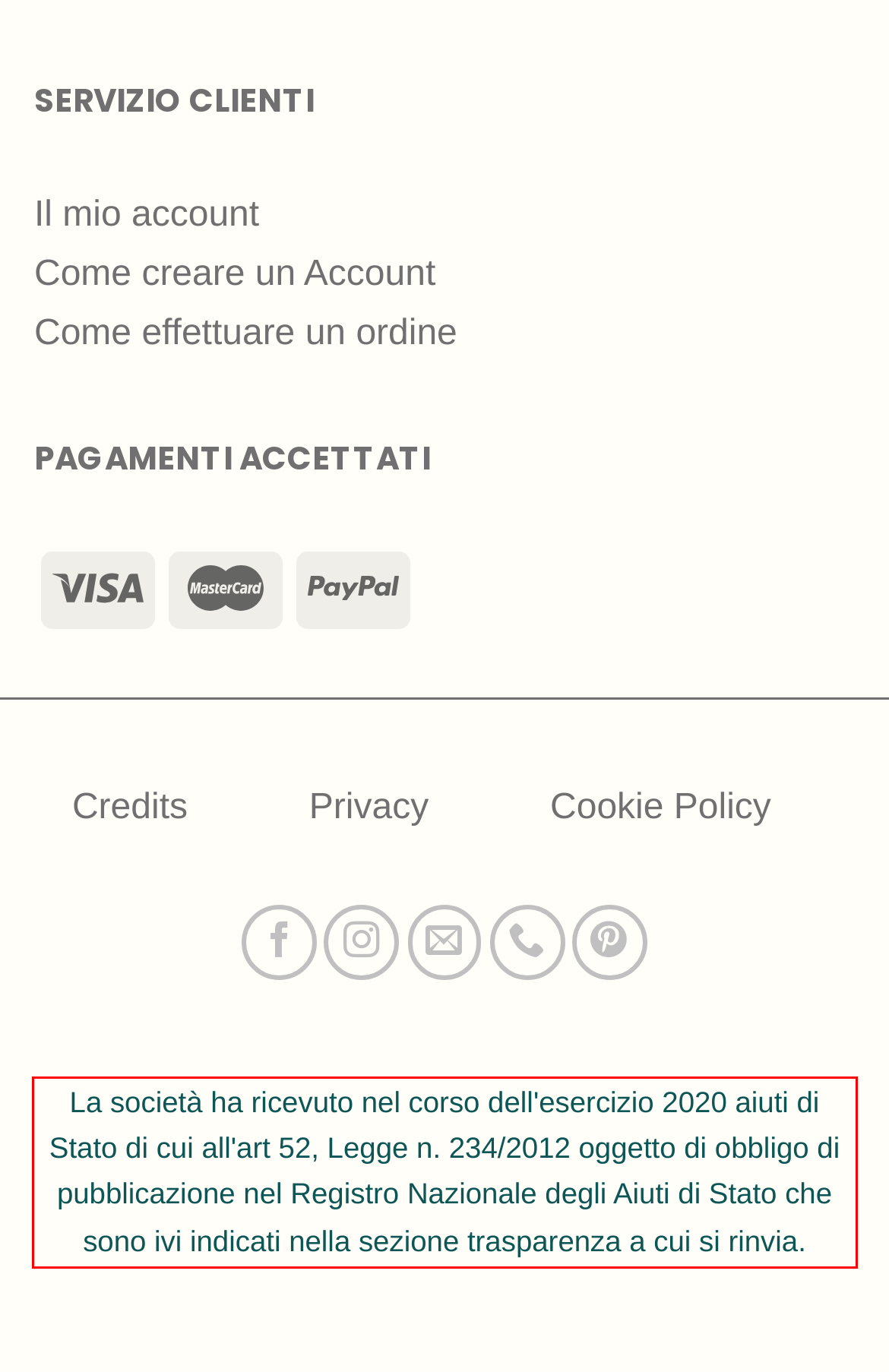Analyze the red bounding box in the provided webpage screenshot and generate the text content contained within.

La società ha ricevuto nel corso dell'esercizio 2020 aiuti di Stato di cui all'art 52, Legge n. 234/2012 oggetto di obbligo di pubblicazione nel Registro Nazionale degli Aiuti di Stato che sono ivi indicati nella sezione trasparenza a cui si rinvia.